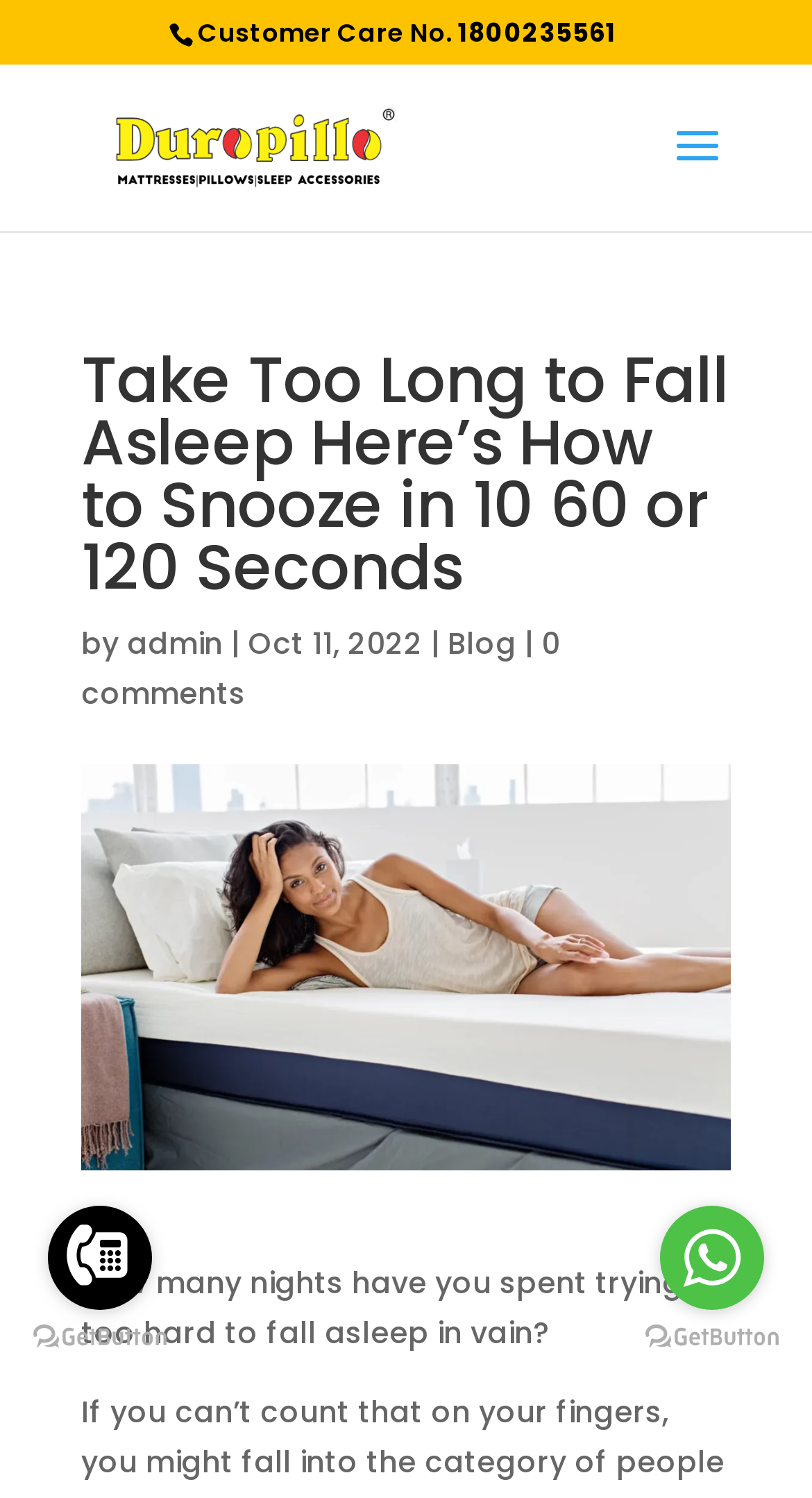How many comments does the article have?
Respond to the question with a single word or phrase according to the image.

0